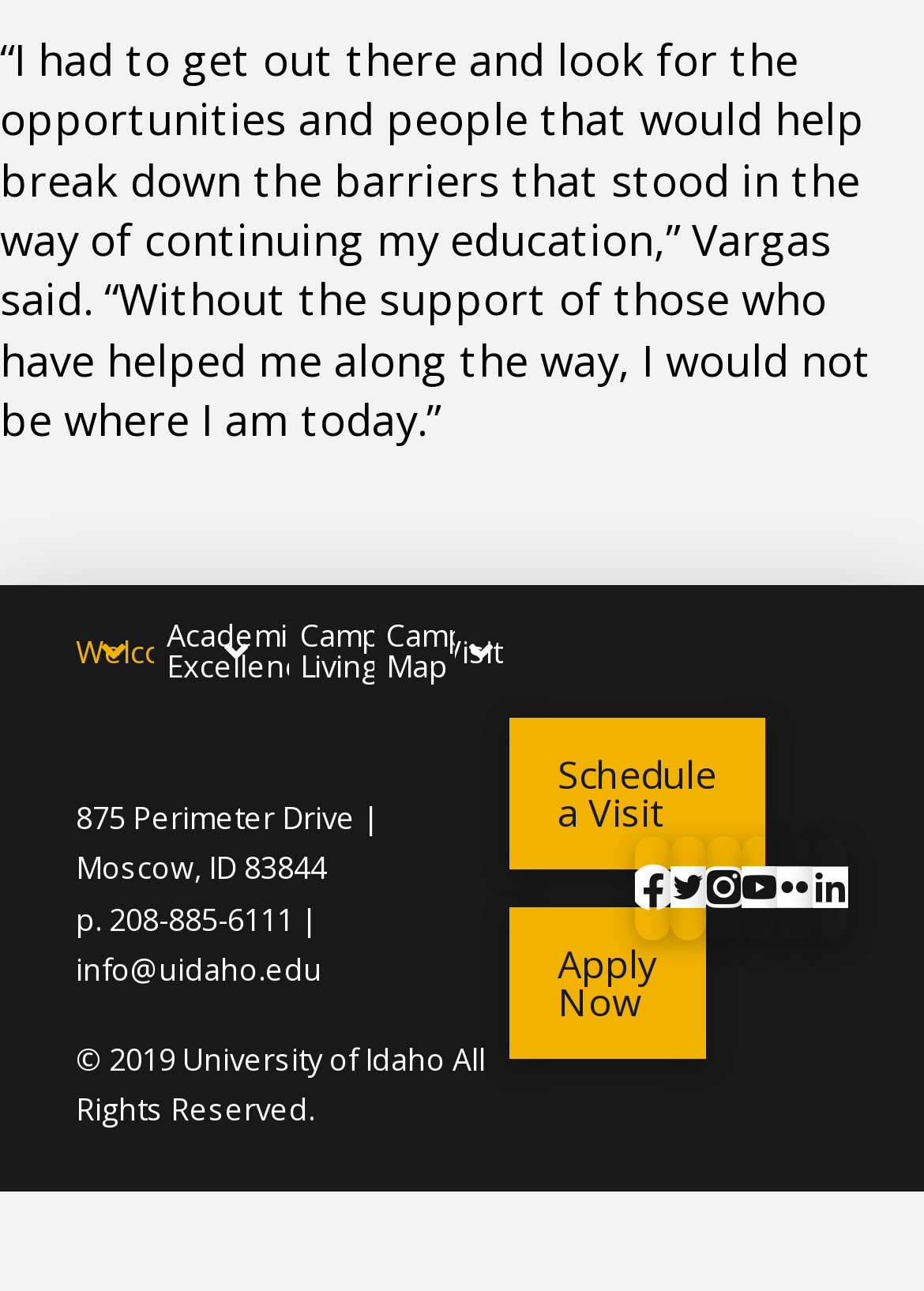Identify the bounding box for the described UI element: "Schedule a Visit".

[0.551, 0.555, 0.828, 0.673]